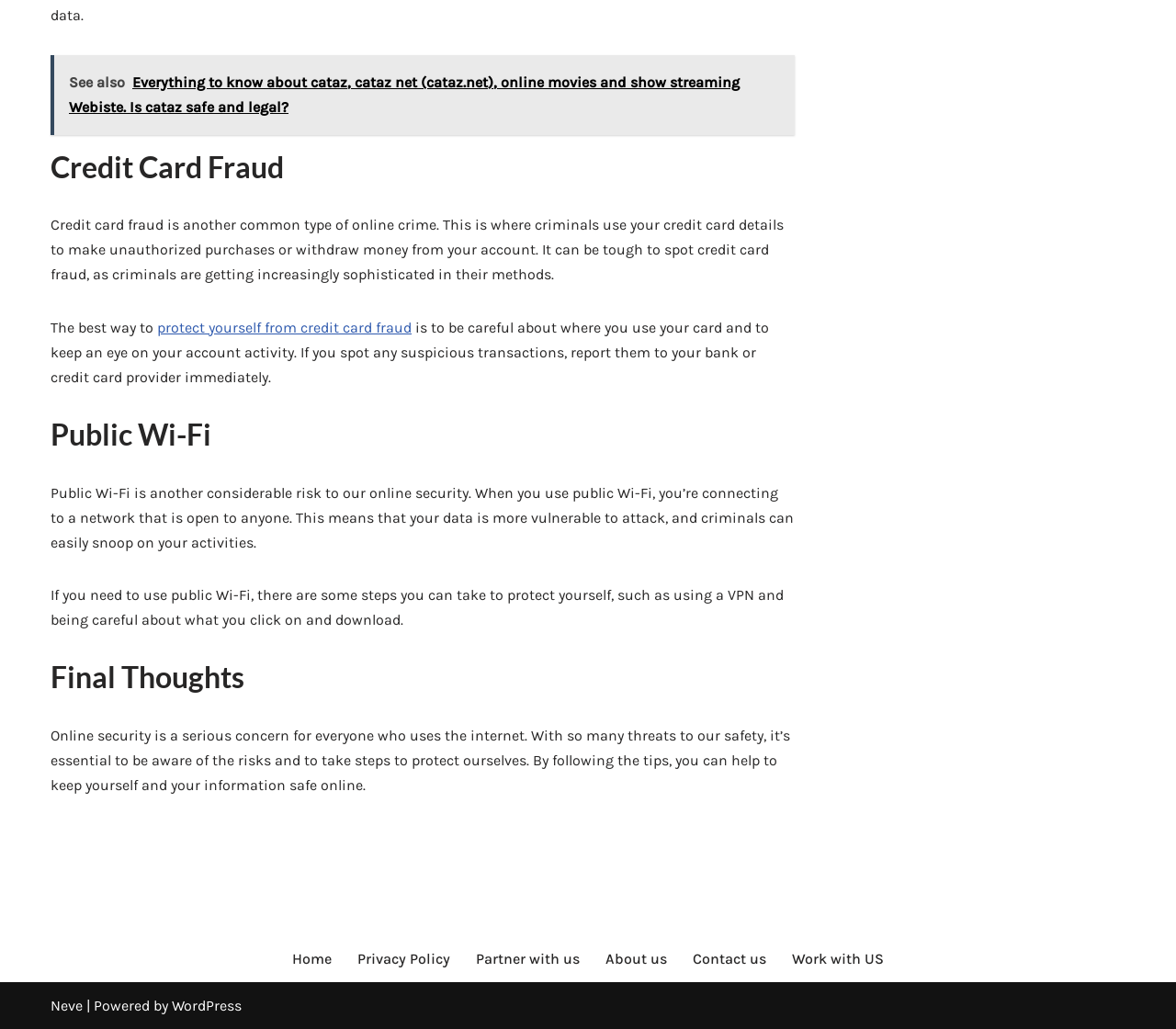Kindly determine the bounding box coordinates for the area that needs to be clicked to execute this instruction: "Visit the WordPress website".

[0.146, 0.969, 0.205, 0.986]